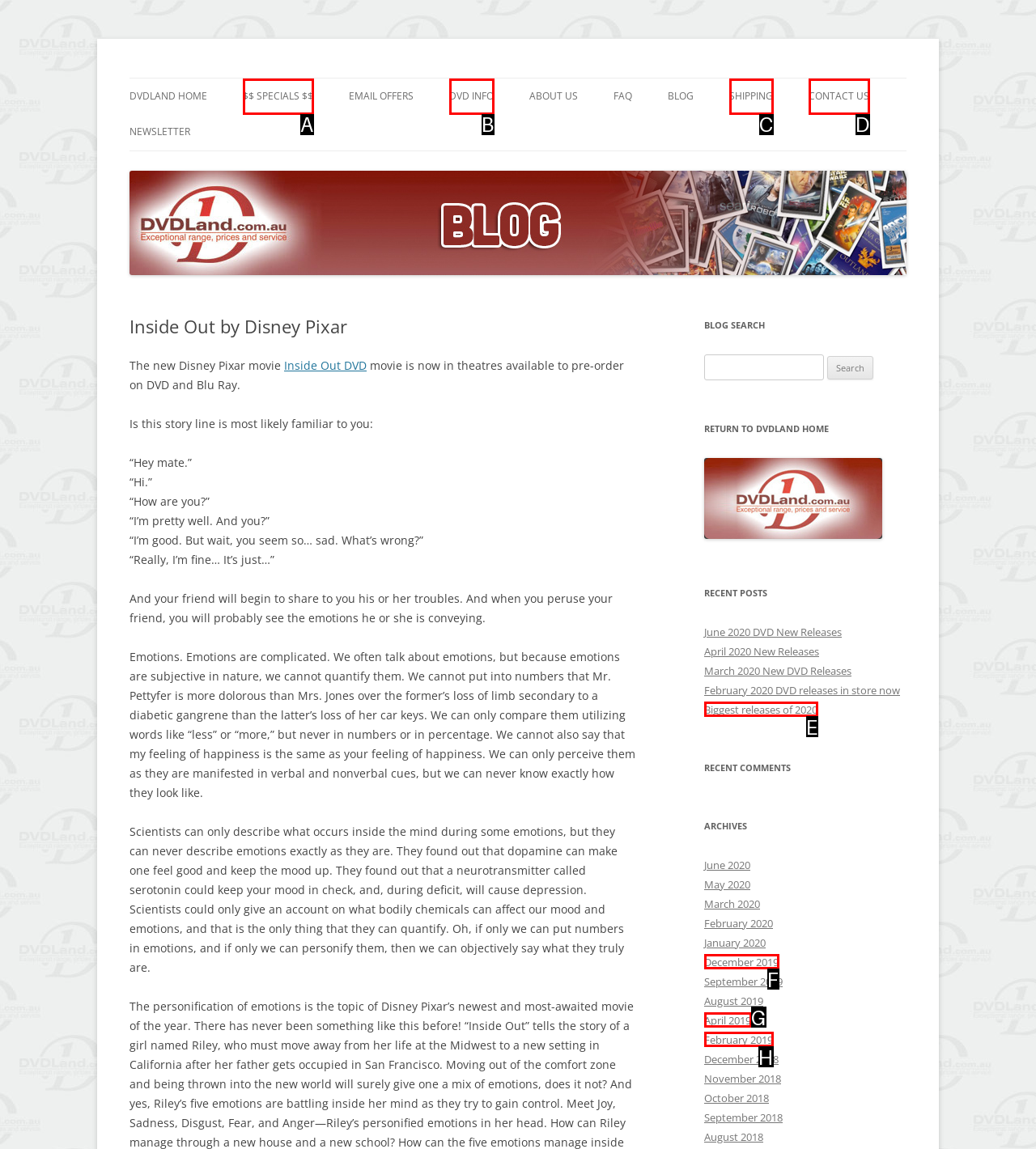Determine which option matches the description: Biggest releases of 2020. Answer using the letter of the option.

E